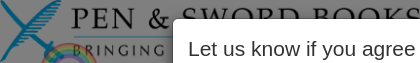What is the tagline of Pen & Sword Books?
Answer the question with a detailed and thorough explanation.

The tagline 'Bringing History to Life' is written beneath the logo of Pen & Sword Books, highlighting the publisher's mission to present engaging and informative works.